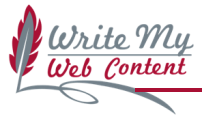Respond with a single word or short phrase to the following question: 
What type of services does 'Write My Web Content' offer?

copywriting services